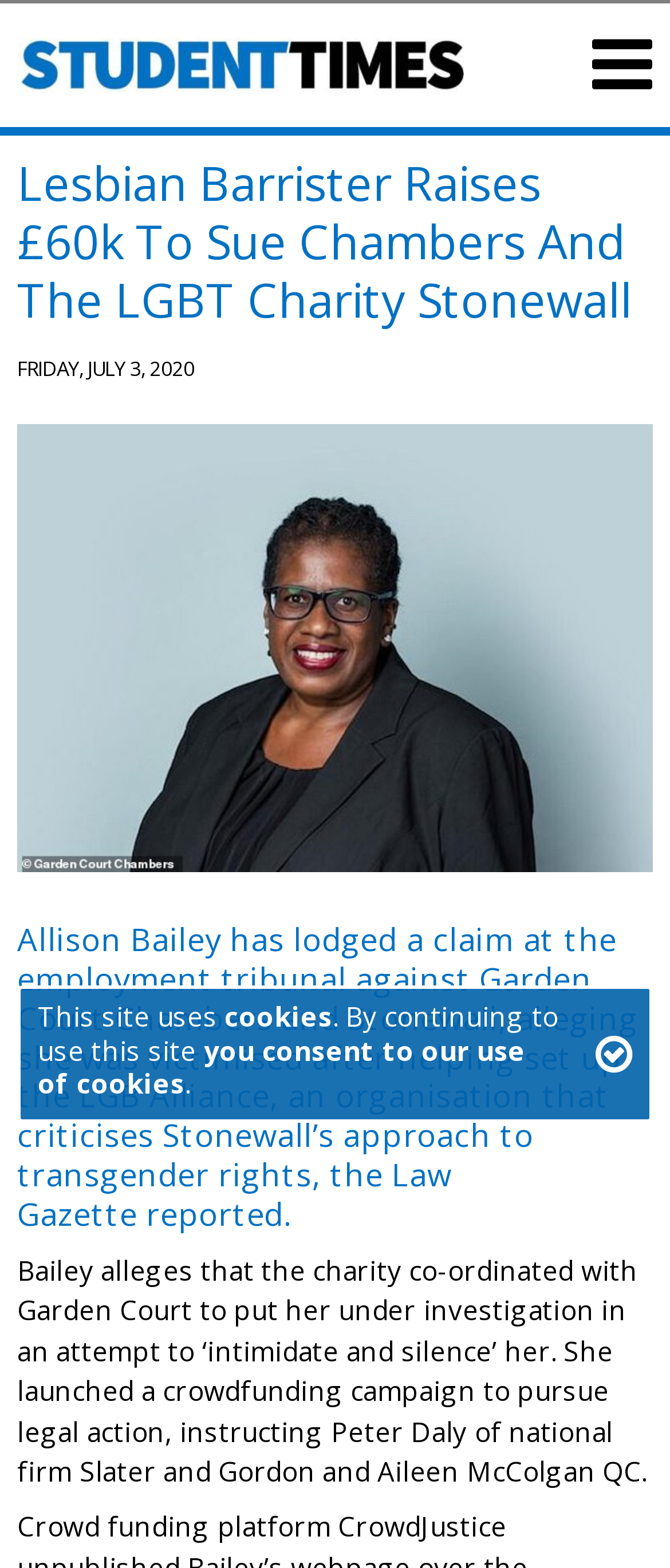Find the bounding box coordinates for the HTML element specified by: "Close".

[0.841, 0.631, 0.944, 0.715]